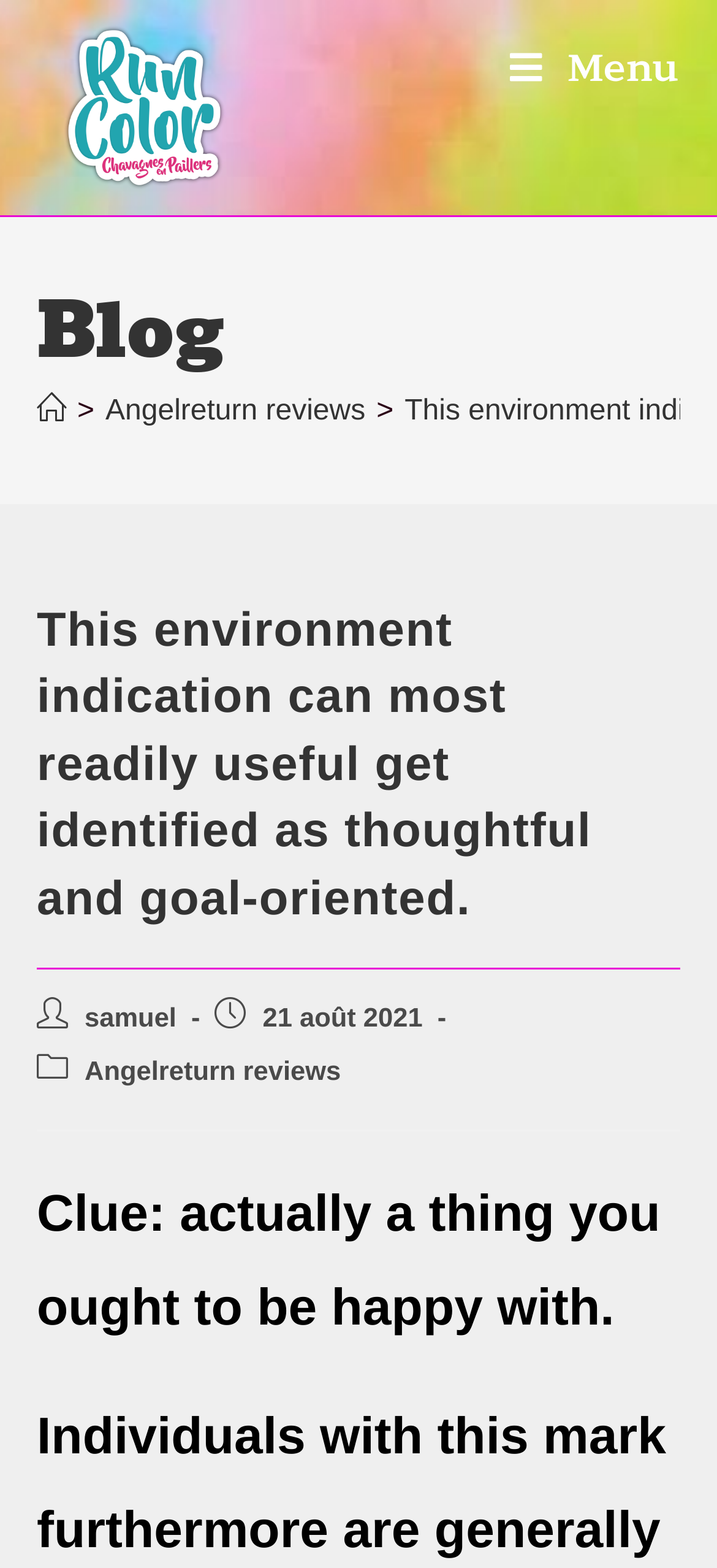Using the provided element description: "Menu Fermer", identify the bounding box coordinates. The coordinates should be four floats between 0 and 1 in the order [left, top, right, bottom].

[0.711, 0.0, 0.949, 0.087]